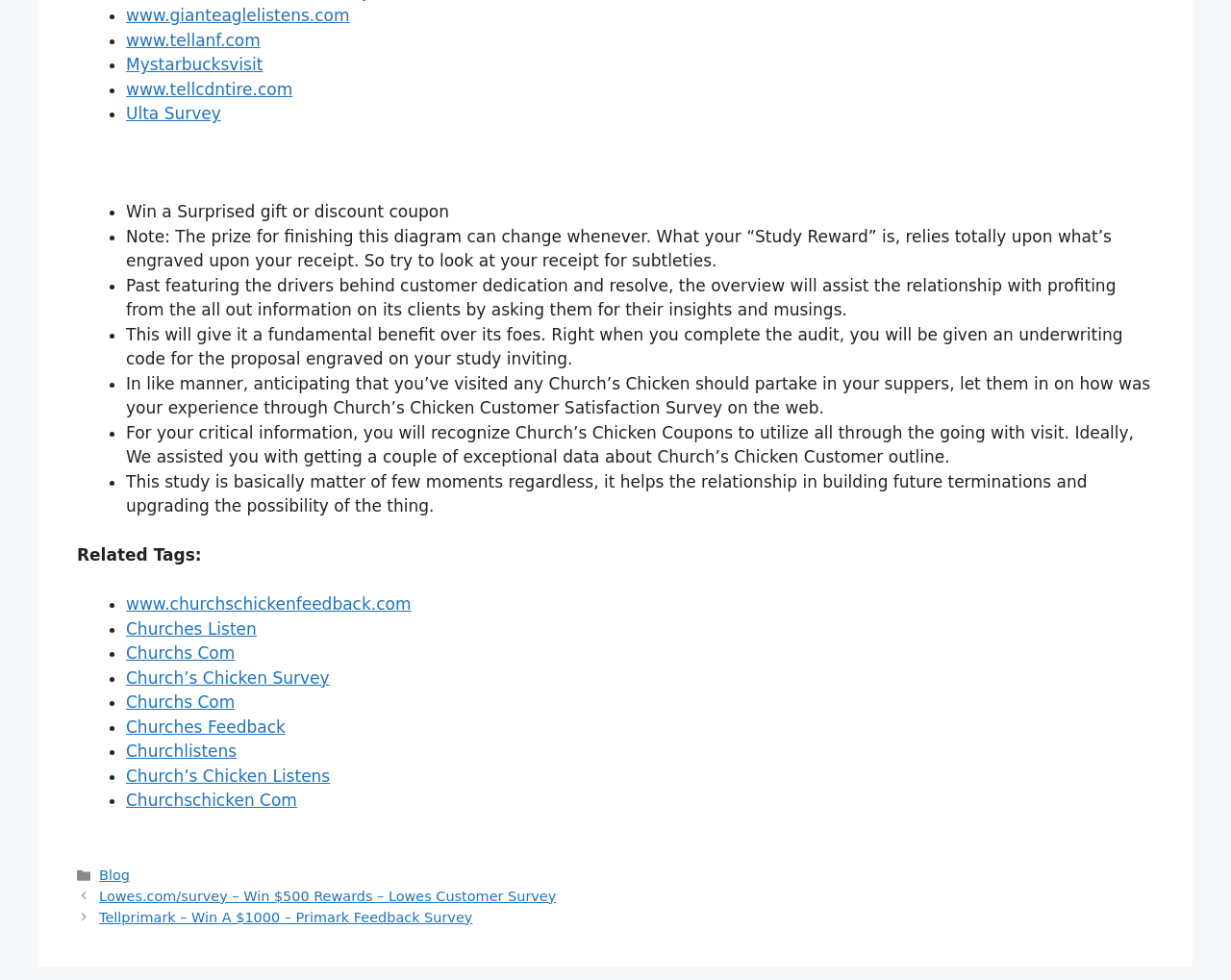Locate the bounding box coordinates of the region to be clicked to comply with the following instruction: "View Ulta Survey". The coordinates must be four float numbers between 0 and 1, in the form [left, top, right, bottom].

[0.102, 0.106, 0.18, 0.126]